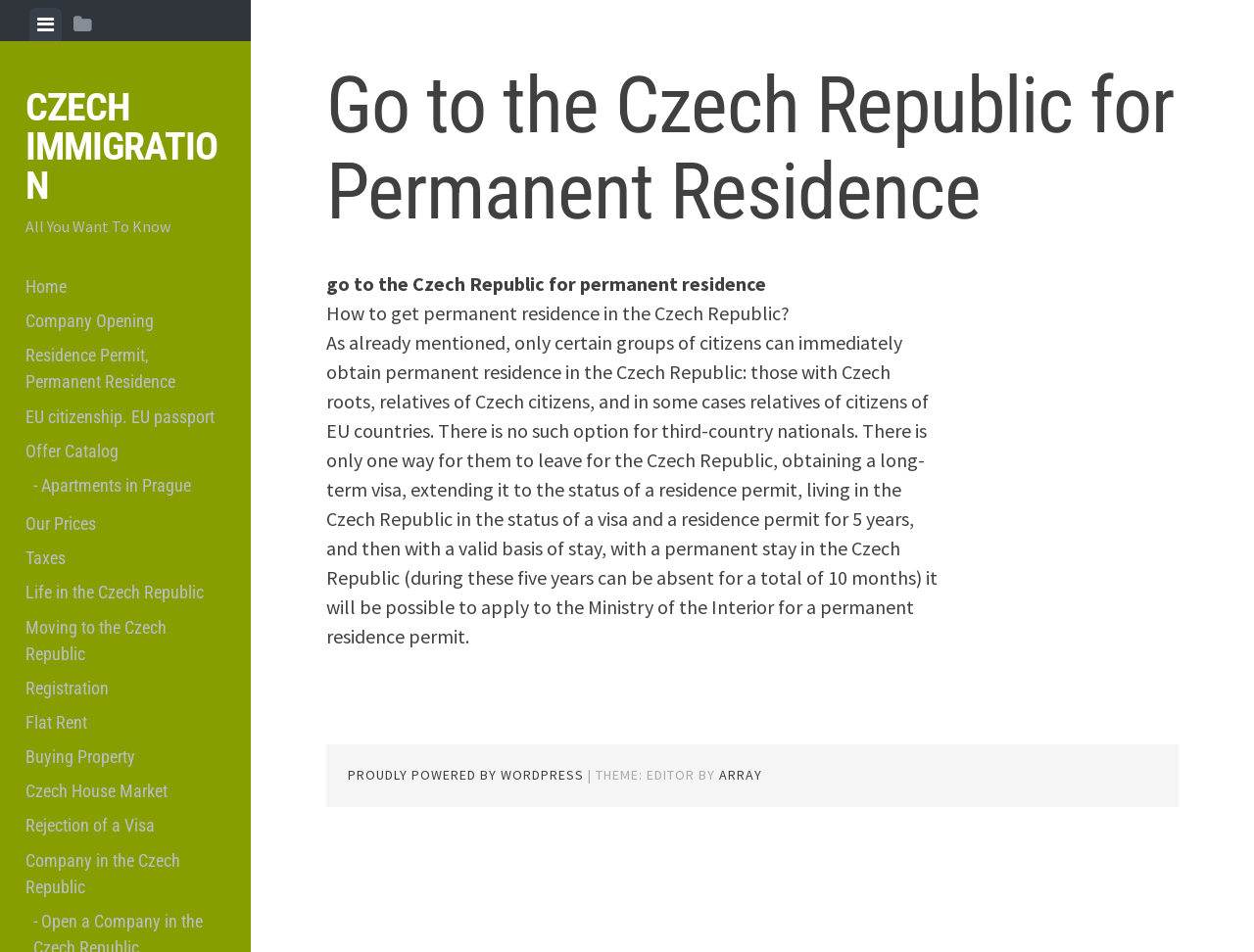Please pinpoint the bounding box coordinates for the region I should click to adhere to this instruction: "Click on the 'Our Prices' link".

[0.02, 0.532, 0.18, 0.568]